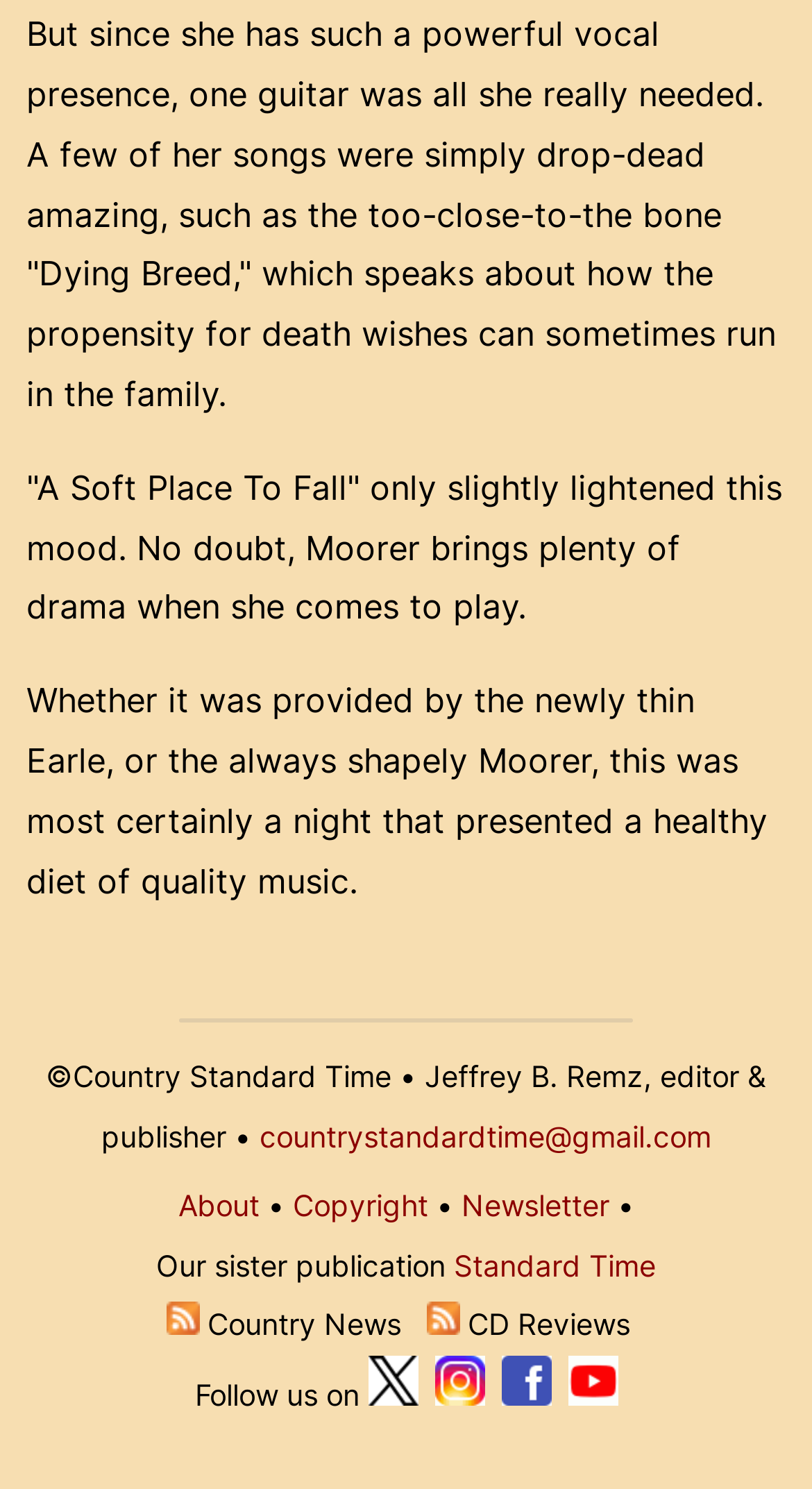Observe the image and answer the following question in detail: What is the name of the sister publication?

I found the answer by looking at the static text element 'Our sister publication' and the link element 'Standard Time' which is mentioned as the sister publication.